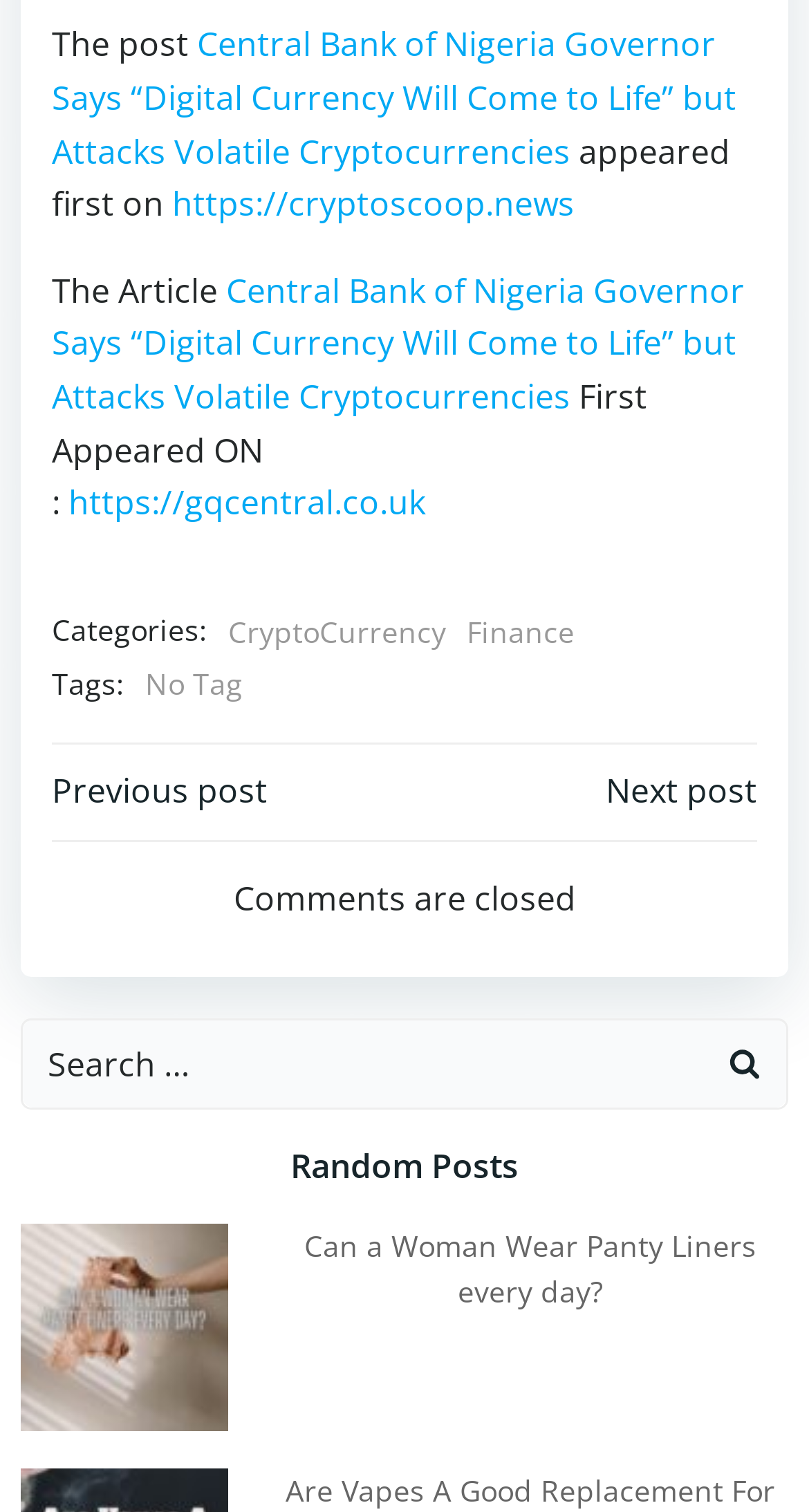Please identify the coordinates of the bounding box for the clickable region that will accomplish this instruction: "read about the church's history".

None